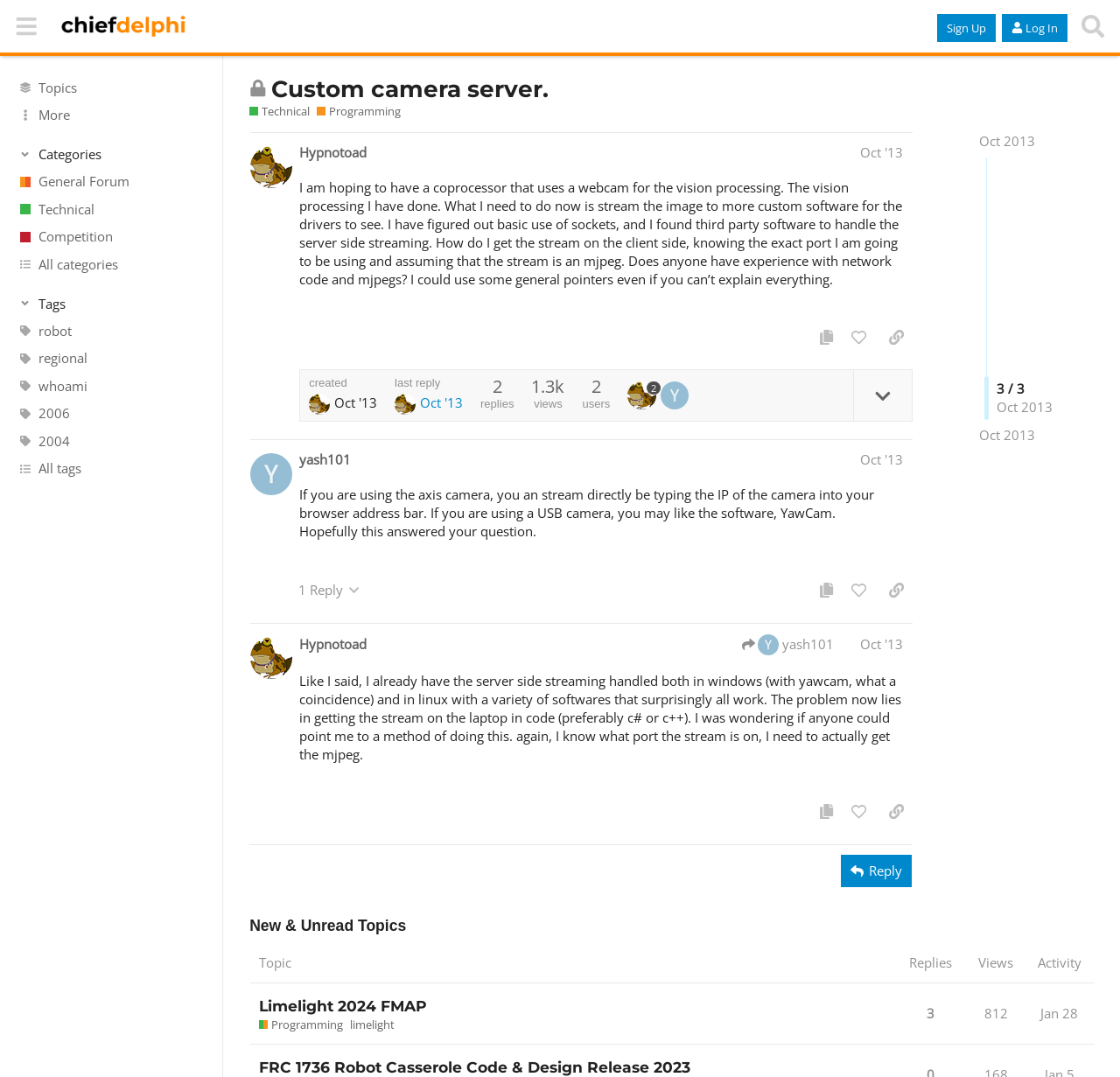Please specify the bounding box coordinates for the clickable region that will help you carry out the instruction: "Click the 'Sign Up' button".

[0.837, 0.013, 0.889, 0.039]